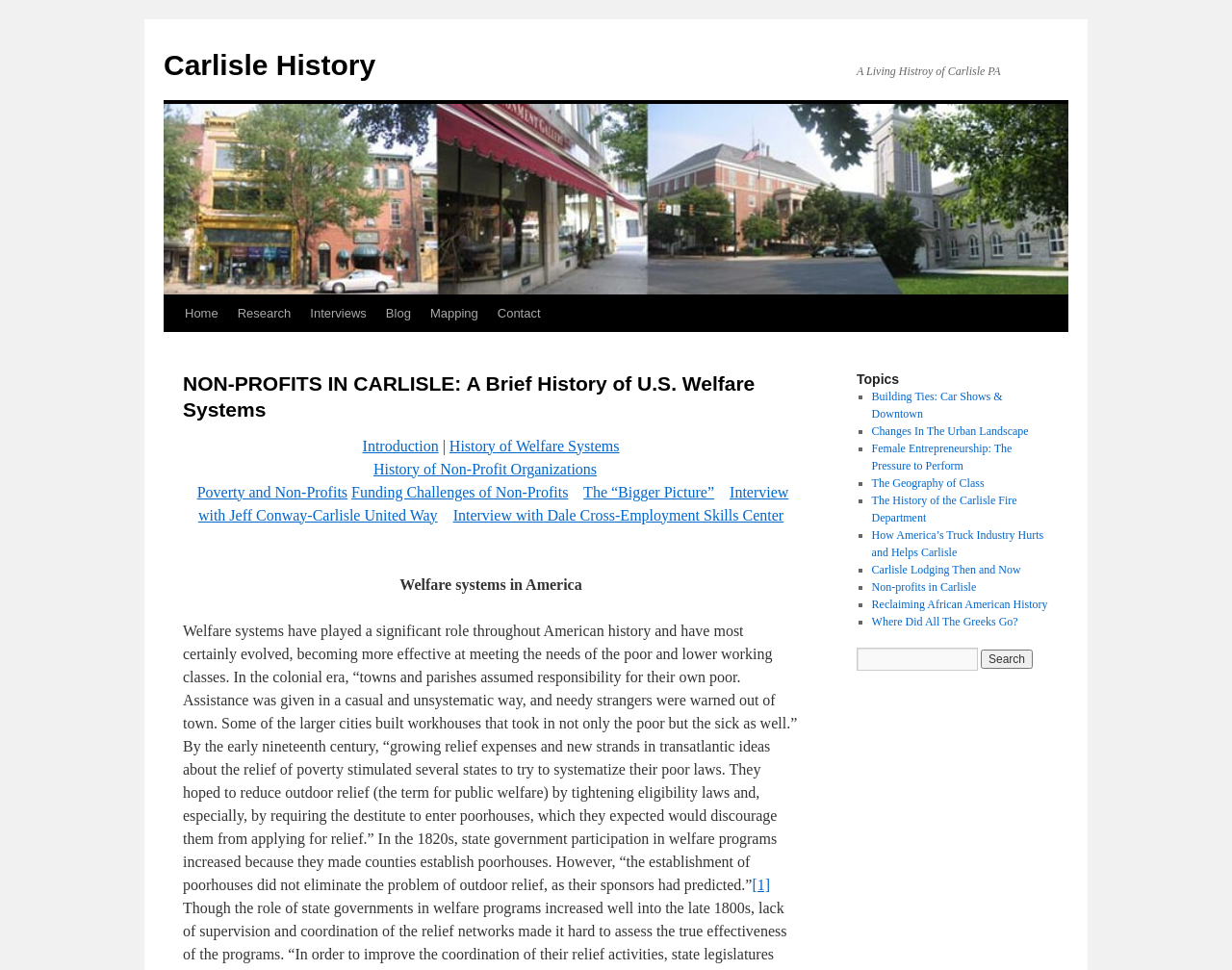Articulate a complete and detailed caption of the webpage elements.

This webpage is about the history of non-profit organizations in Carlisle, Pennsylvania, and their role in the U.S. welfare system. At the top of the page, there is a logo and a navigation menu with links to different sections of the website, including "Home", "Research", "Interviews", "Blog", "Mapping", and "Contact". 

Below the navigation menu, there is a heading that reads "NON-PROFITS IN CARLISLE: A Brief History of U.S. Welfare Systems". To the right of this heading, there is a link to "Skip to content". 

The main content of the page is divided into two columns. The left column contains a series of links to different topics related to non-profits and welfare systems, including "Introduction", "History of Welfare Systems", "History of Non-Profit Organizations", "Poverty and Non-Profits", and "Funding Challenges of Non-Profits". There are also links to interviews with individuals from organizations such as the United Way and the Employment Skills Center.

The right column contains a static text block that provides a brief history of welfare systems in America, from the colonial era to the 19th century. Below this text block, there is a link to a footnote or reference.

Further down the page, there is a section titled "Topics" that lists various topics related to Carlisle's history, including car shows, urban landscape changes, female entrepreneurship, and the history of the Carlisle Fire Department. Each topic is represented by a bullet point and a link to more information.

At the bottom of the page, there is a search bar with a textbox and a "Search" button.